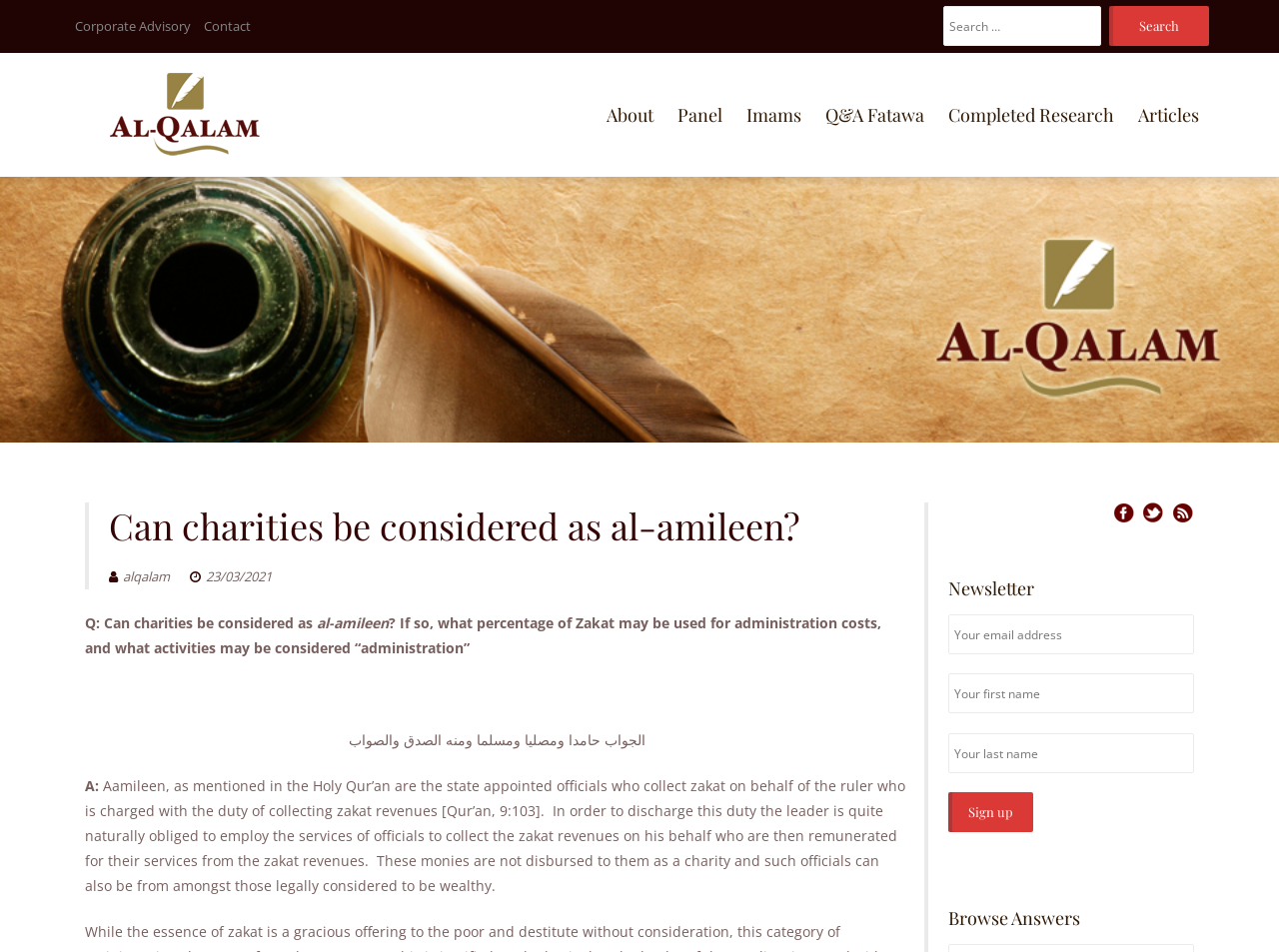What is the purpose of the search box?
Based on the image, please offer an in-depth response to the question.

The search box is located at the top right corner of the webpage, and it allows users to search for specific answers or topics within the webpage's content.